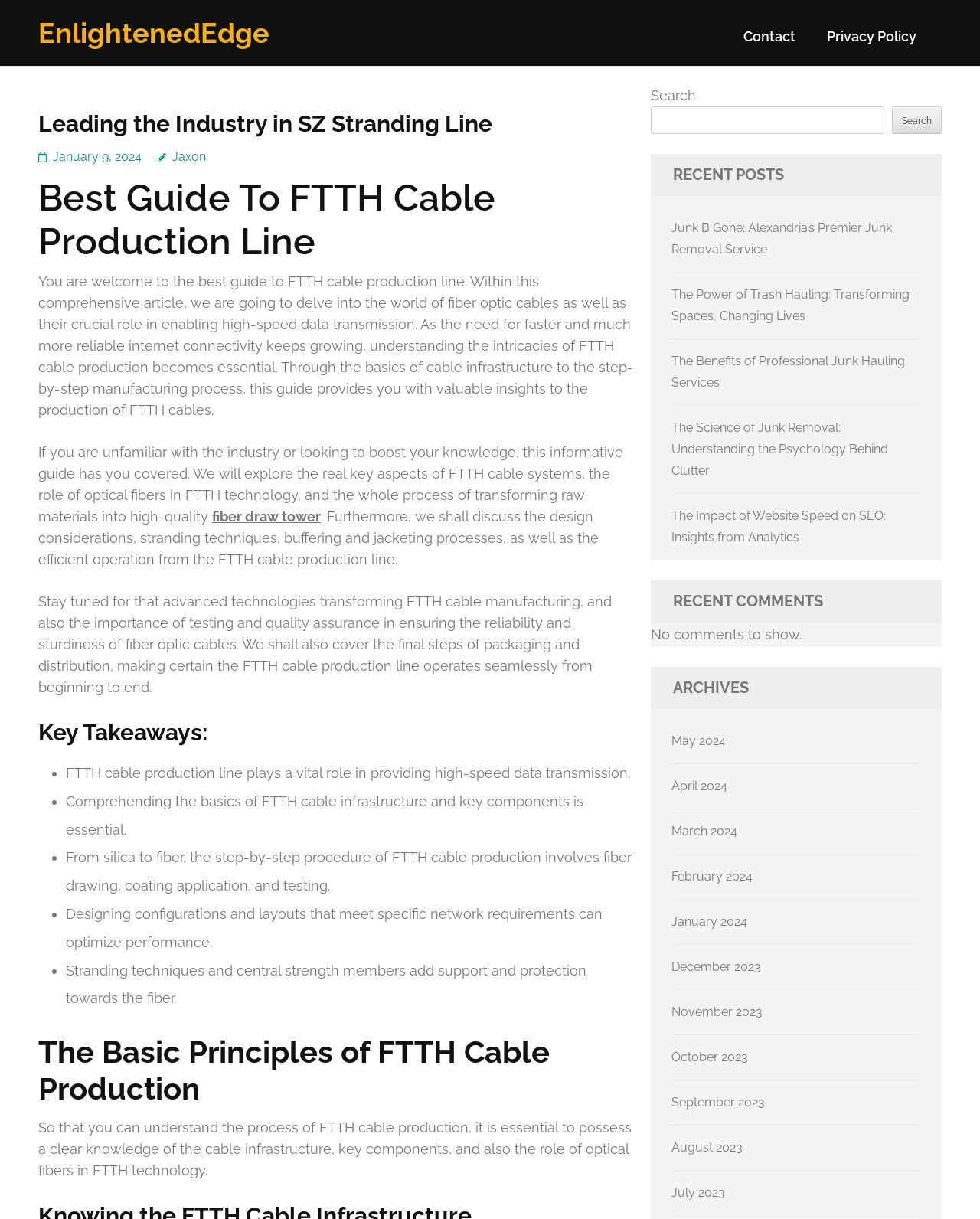Could you locate the bounding box coordinates for the section that should be clicked to accomplish this task: "Click on the 'EnlightenedEdge' link".

[0.039, 0.014, 0.275, 0.04]